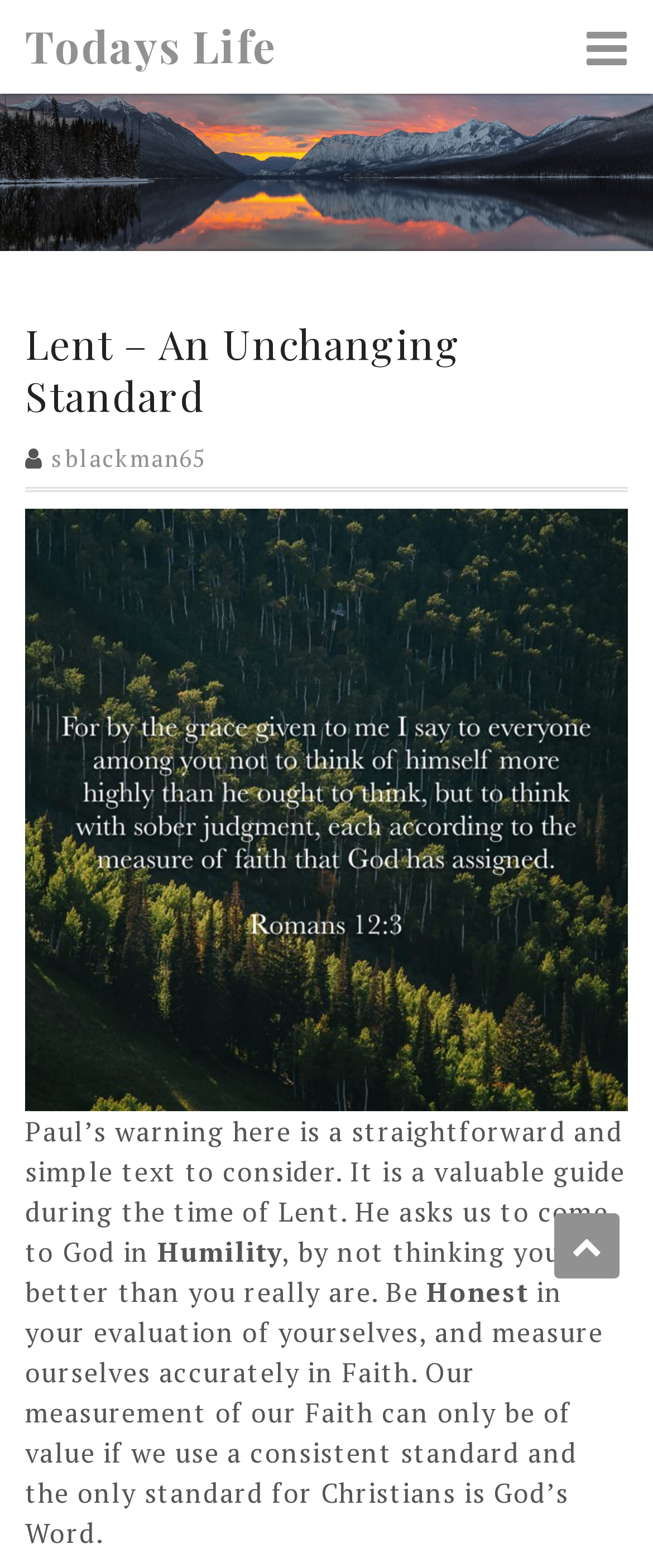Answer the question with a brief word or phrase:
What is the author asking readers to do?

Come to God